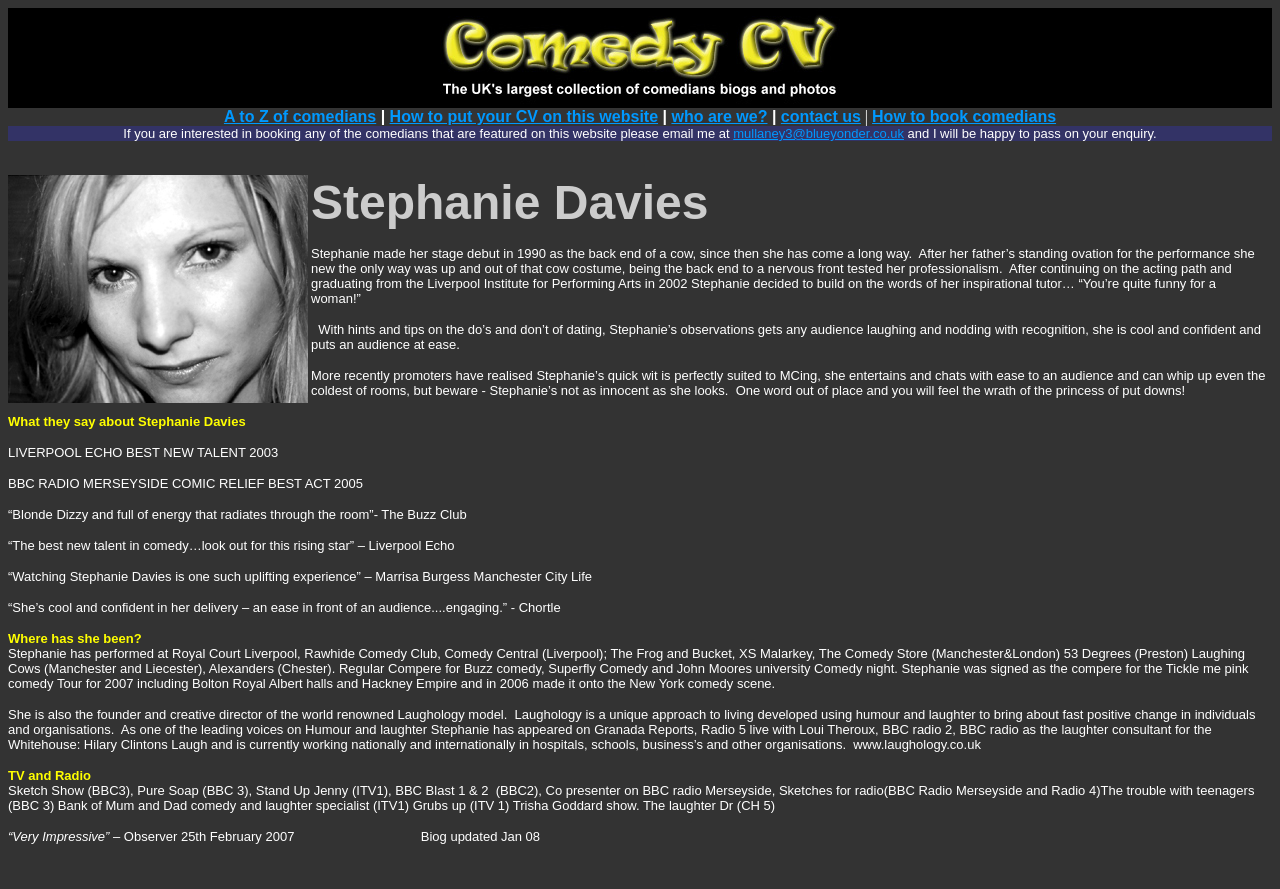What is Laughology?
Please use the image to deliver a detailed and complete answer.

According to the biography of Stephanie Davies on the webpage, Laughology is a unique approach to living developed using humour and laughter to bring about fast positive change in individuals and organisations, and Stephanie is the founder and creative director of this model.